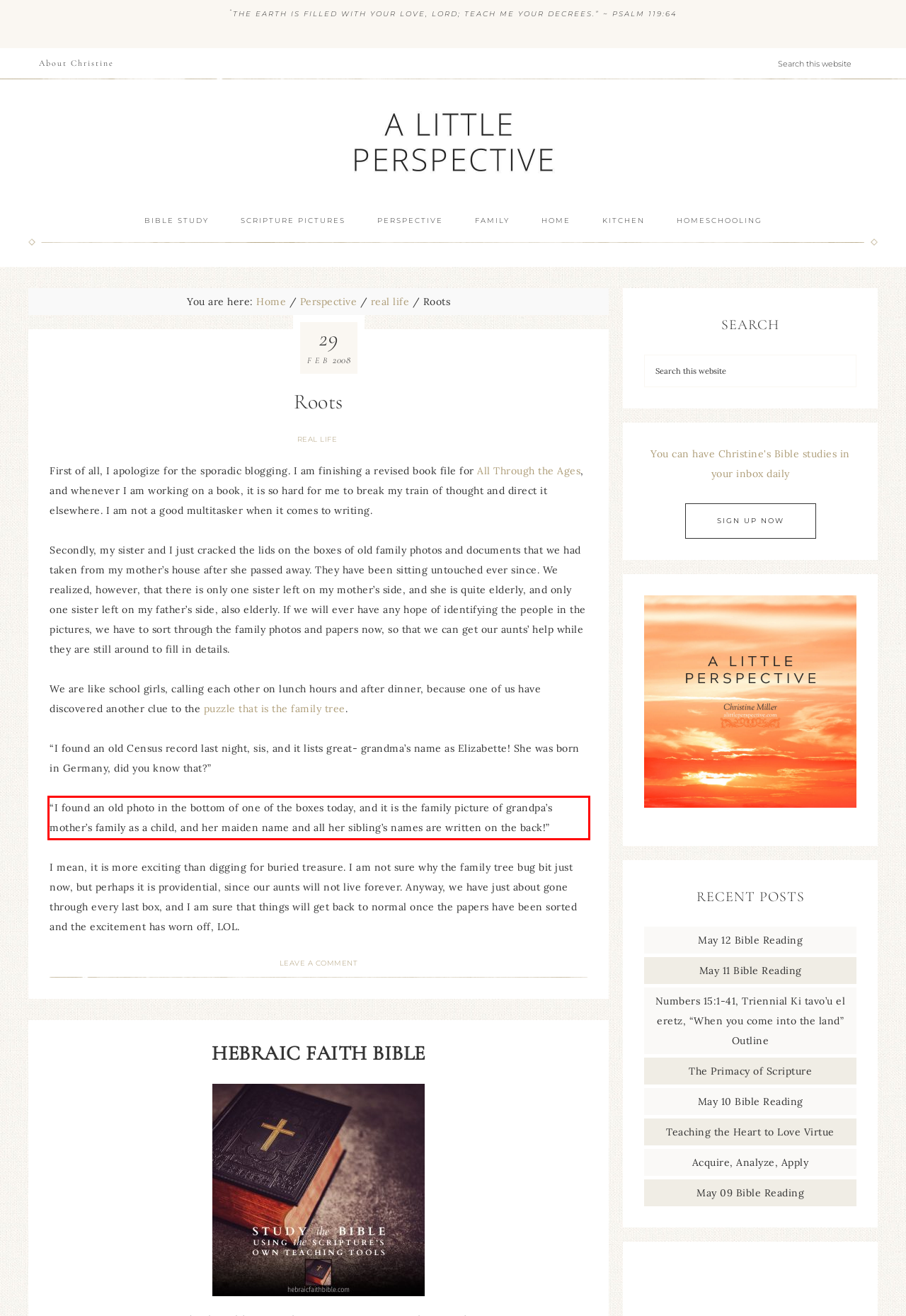Please examine the screenshot of the webpage and read the text present within the red rectangle bounding box.

“I found an old photo in the bottom of one of the boxes today, and it is the family picture of grandpa’s mother’s family as a child, and her maiden name and all her sibling’s names are written on the back!”